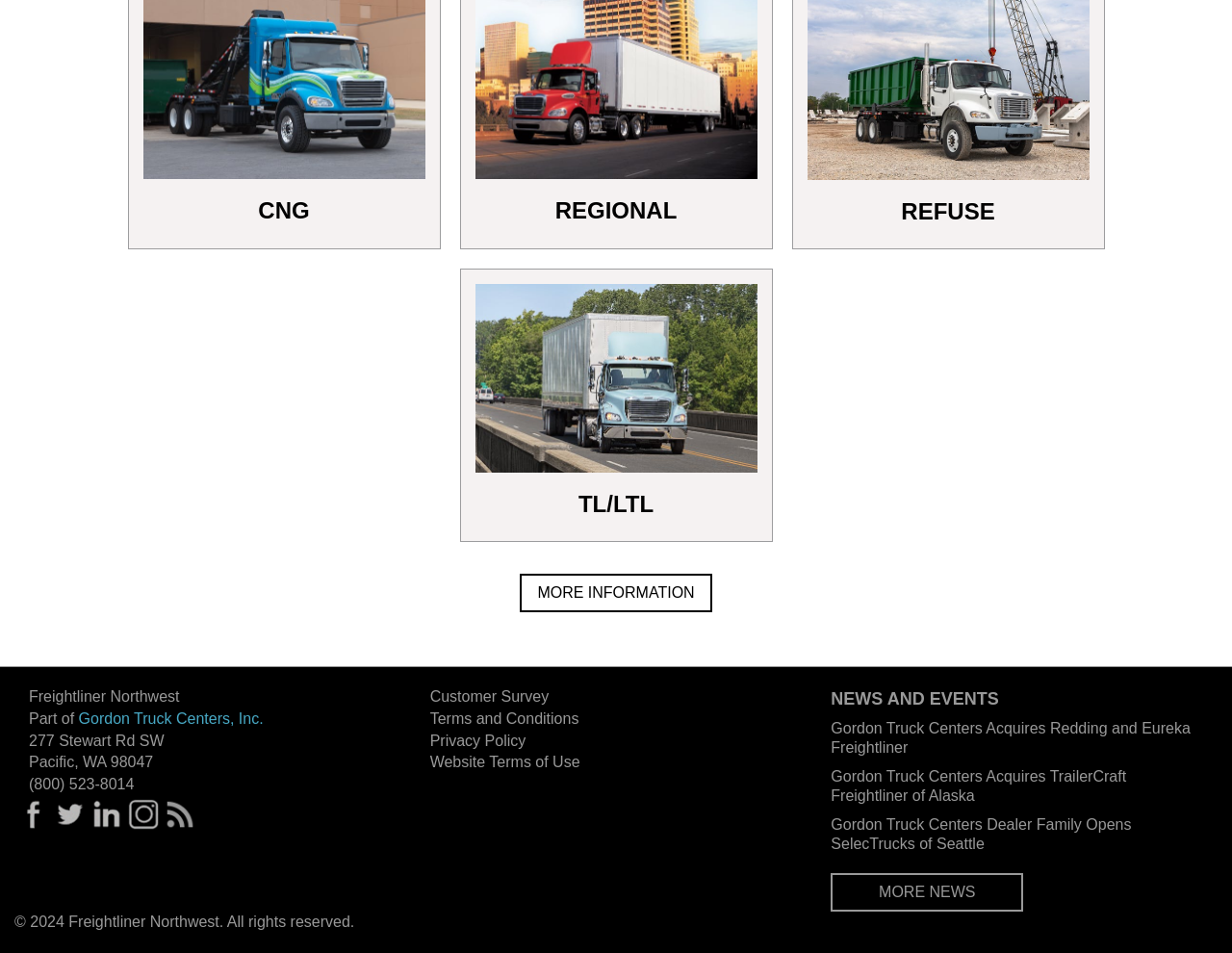Identify the bounding box coordinates for the UI element described as: "Website Terms of Use".

[0.349, 0.791, 0.471, 0.809]